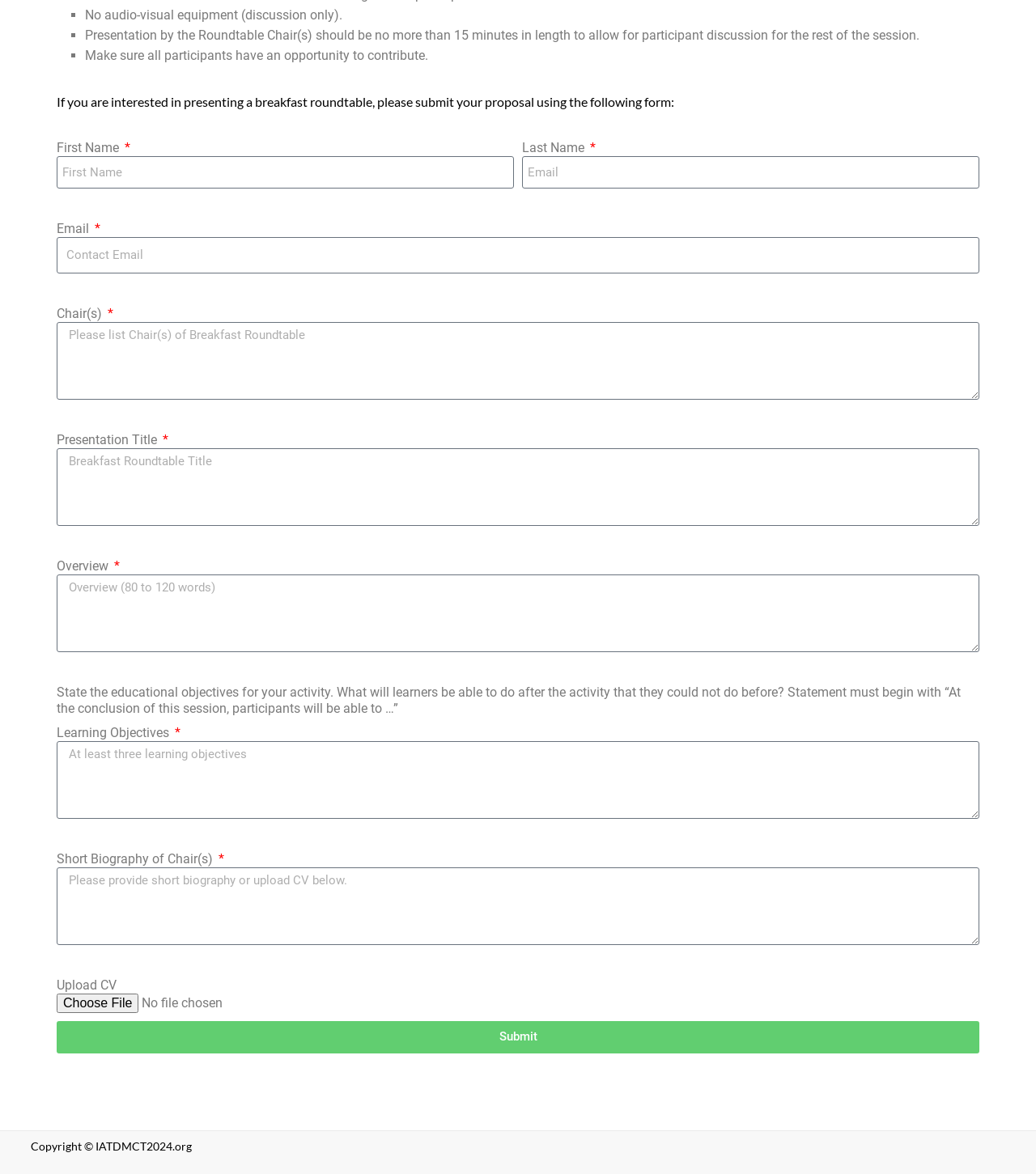Extract the bounding box coordinates for the HTML element that matches this description: "Submit". The coordinates should be four float numbers between 0 and 1, i.e., [left, top, right, bottom].

[0.055, 0.869, 0.945, 0.897]